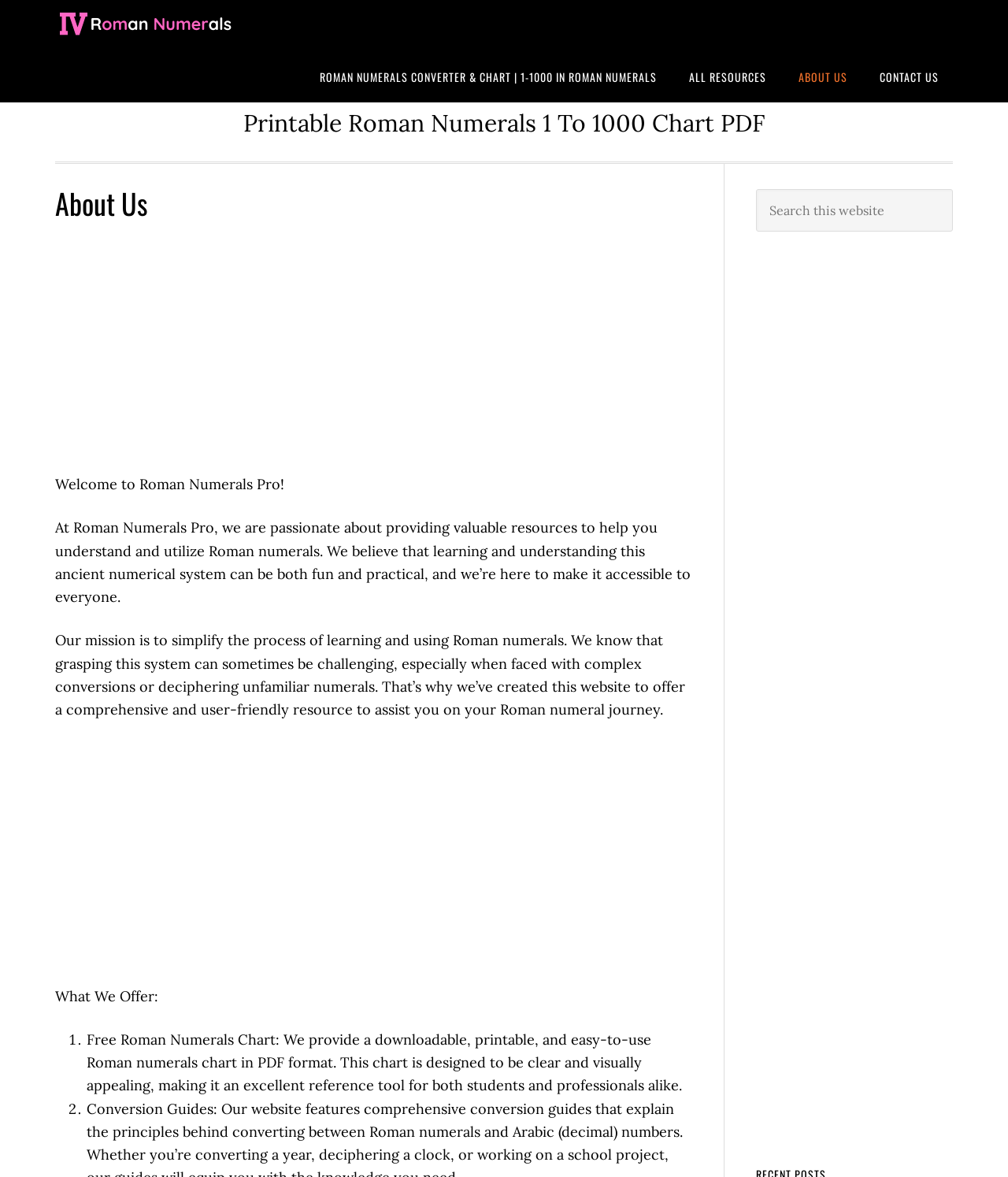From the details in the image, provide a thorough response to the question: What is the name of the website?

The name of the website can be found in the top-left corner of the webpage, where it is written as 'ROMAN NUMERALS PRO' in a prominent font.